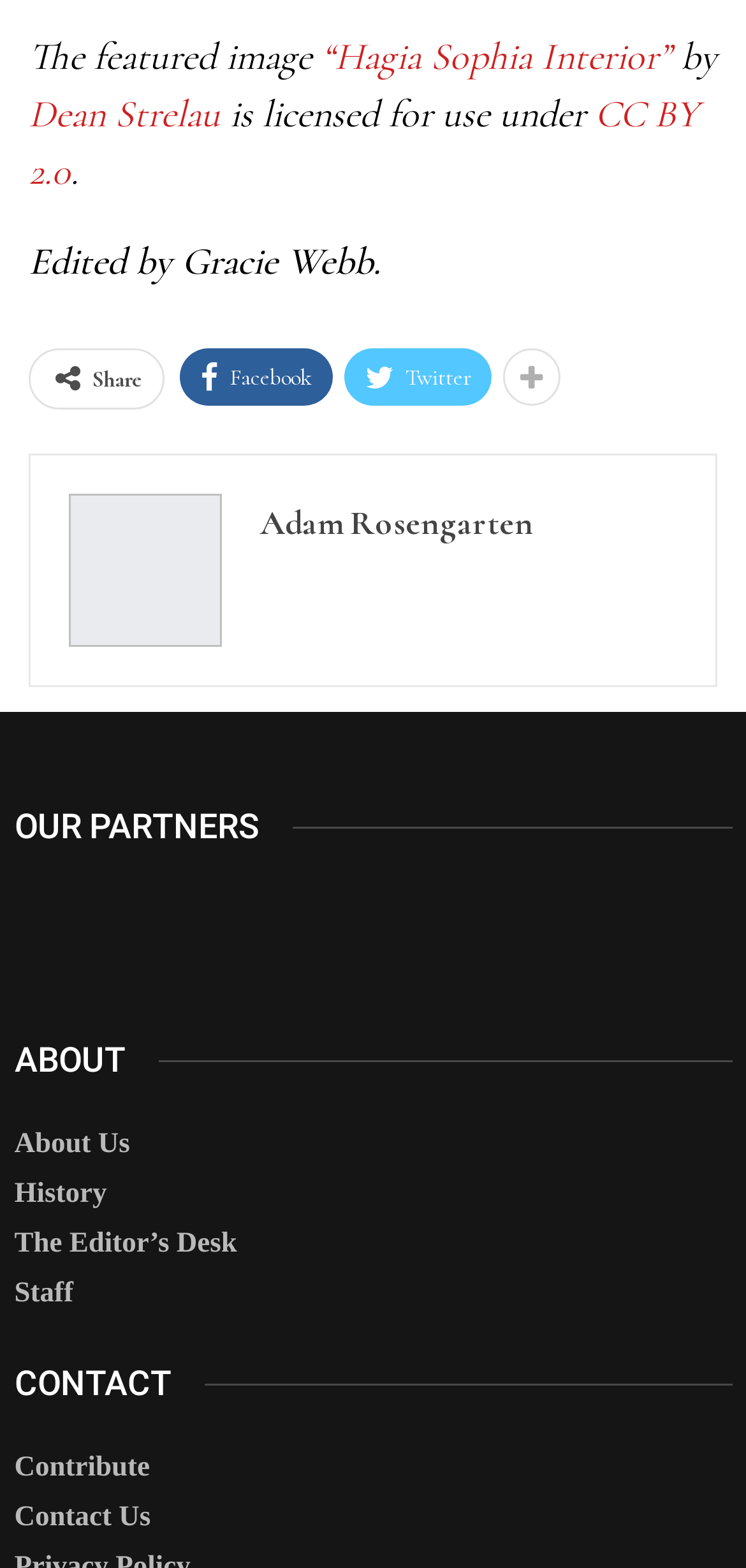Using the provided element description "Dean Strelau", determine the bounding box coordinates of the UI element.

[0.038, 0.059, 0.295, 0.088]